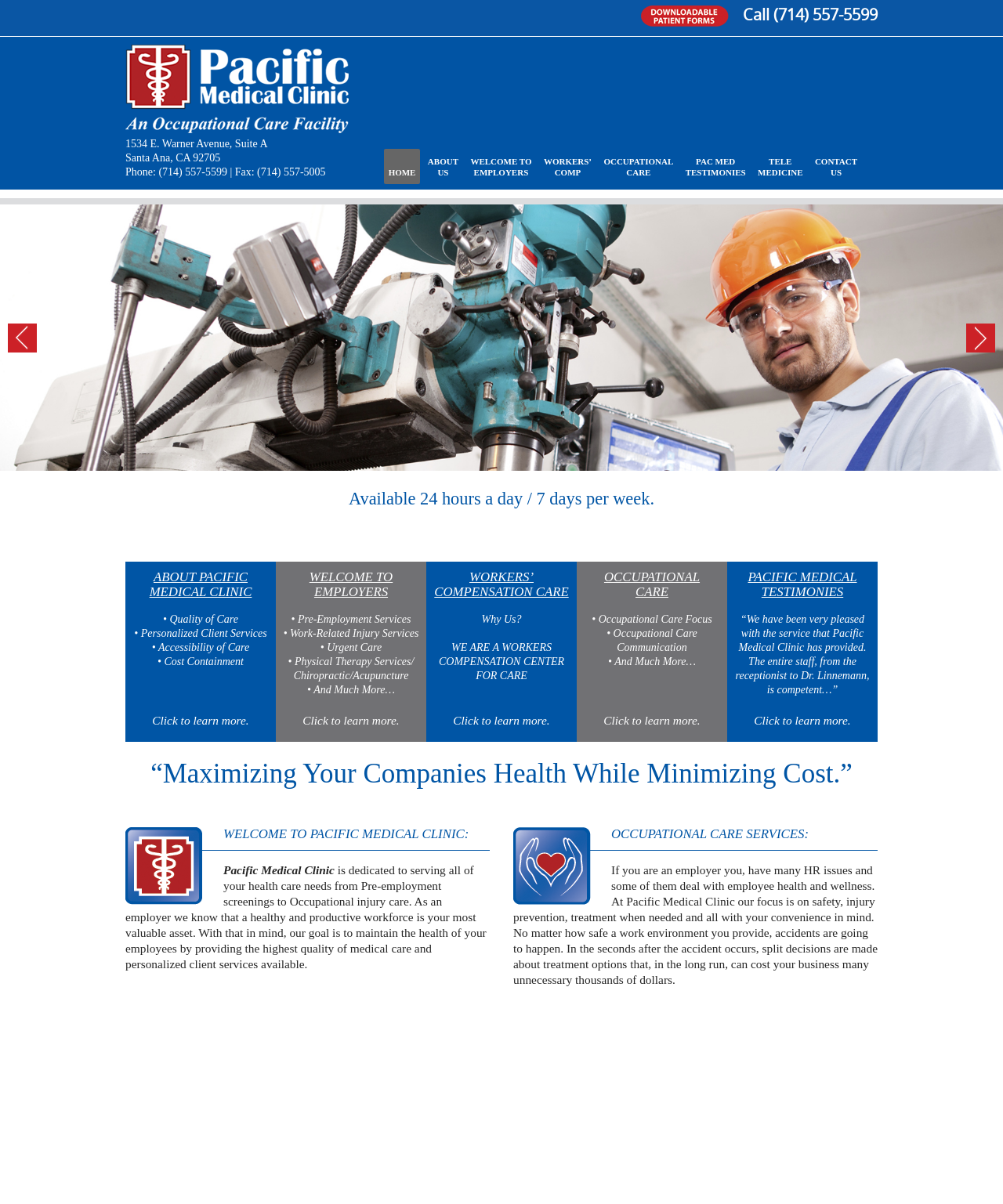Answer the question briefly using a single word or phrase: 
What services does Pacific Medical Clinic provide?

Occupational Medicine